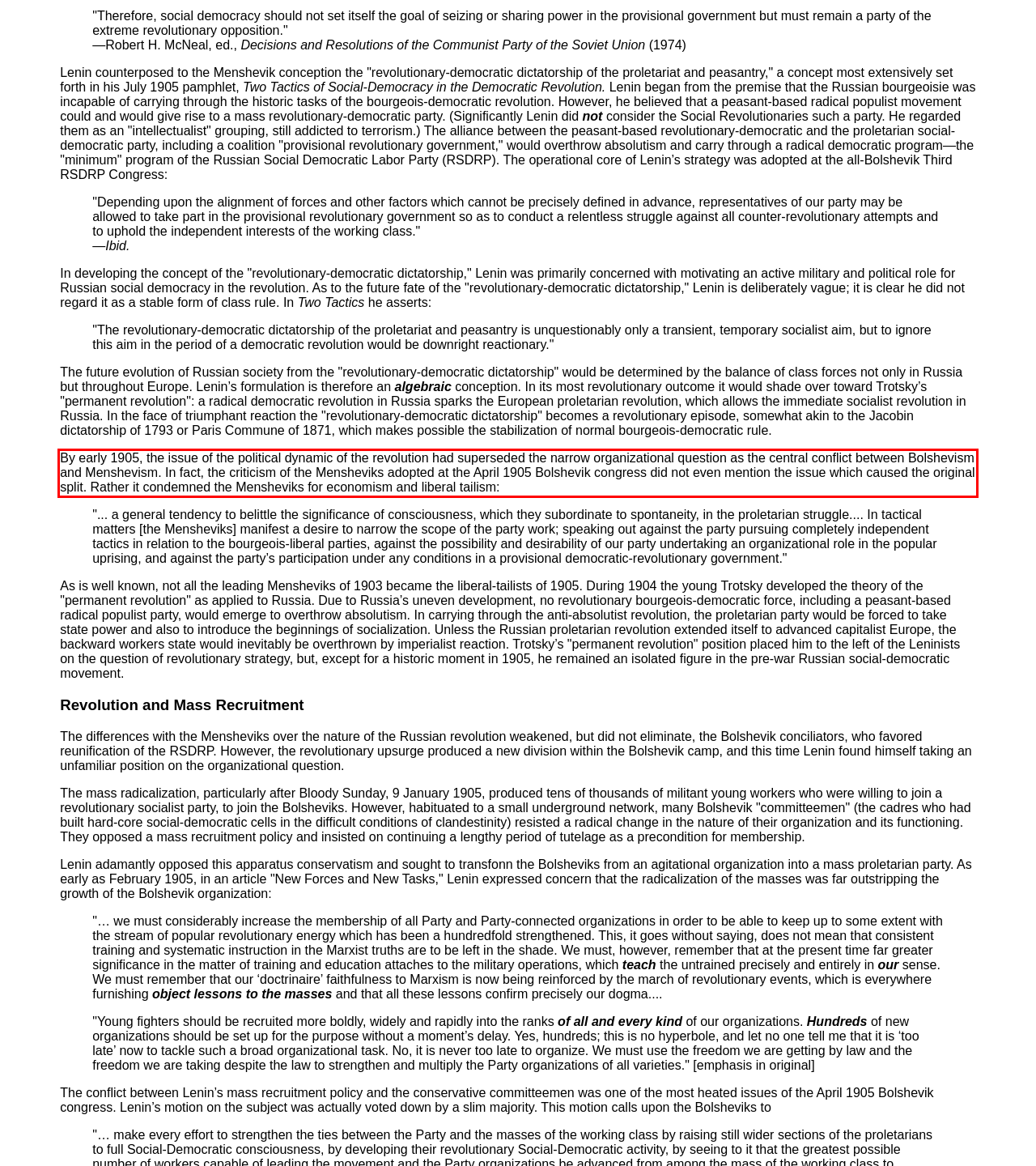Look at the screenshot of the webpage, locate the red rectangle bounding box, and generate the text content that it contains.

By early 1905, the issue of the political dynamic of the revolution had superseded the narrow organizational question as the central conflict between Bolshevism and Menshevism. In fact, the criticism of the Mensheviks adopted at the April 1905 Bolshevik congress did not even mention the issue which caused the original split. Rather it condemned the Mensheviks for economism and liberal tailism: